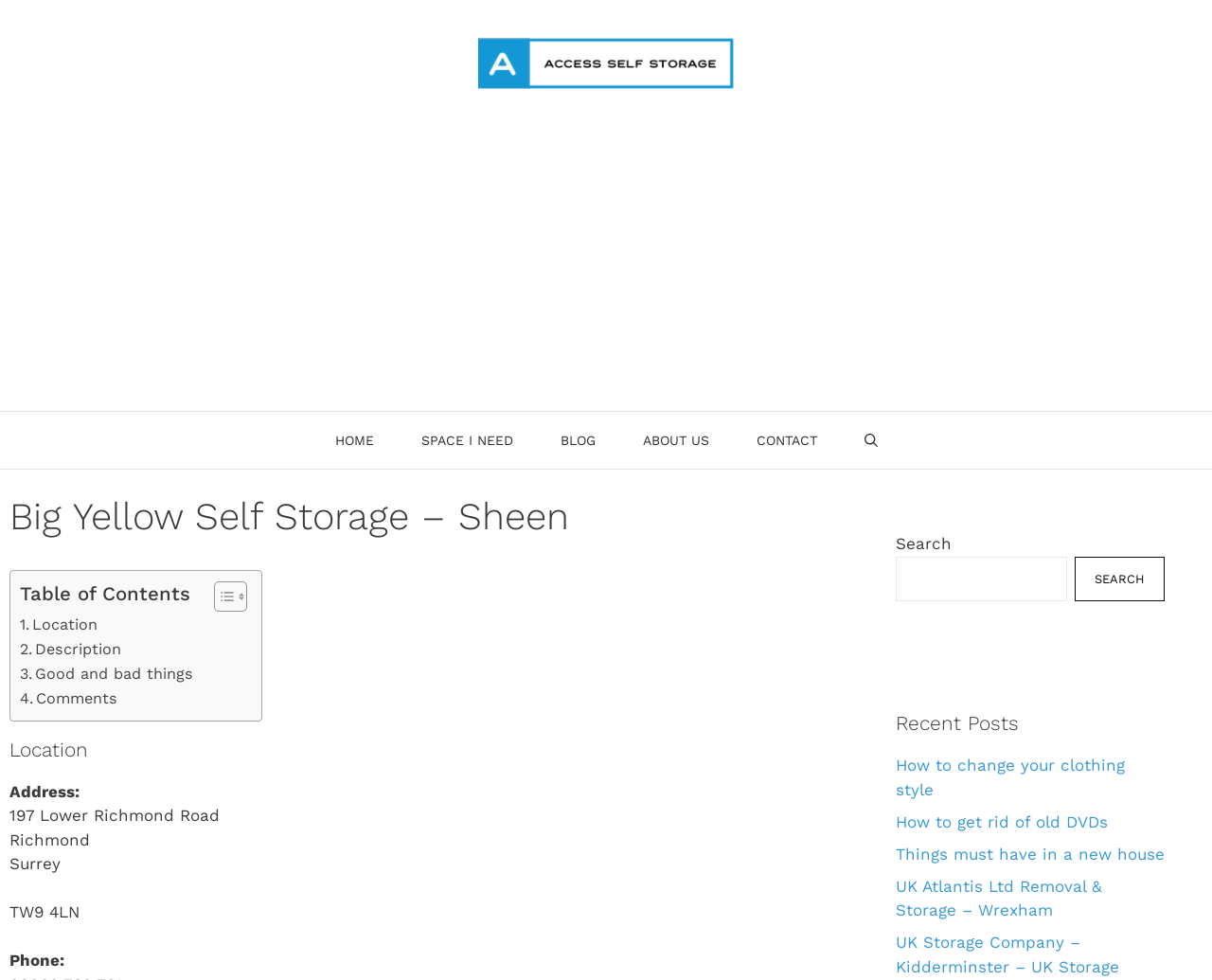Could you find the bounding box coordinates of the clickable area to complete this instruction: "Click on the 'CONTACT' link"?

[0.604, 0.42, 0.693, 0.478]